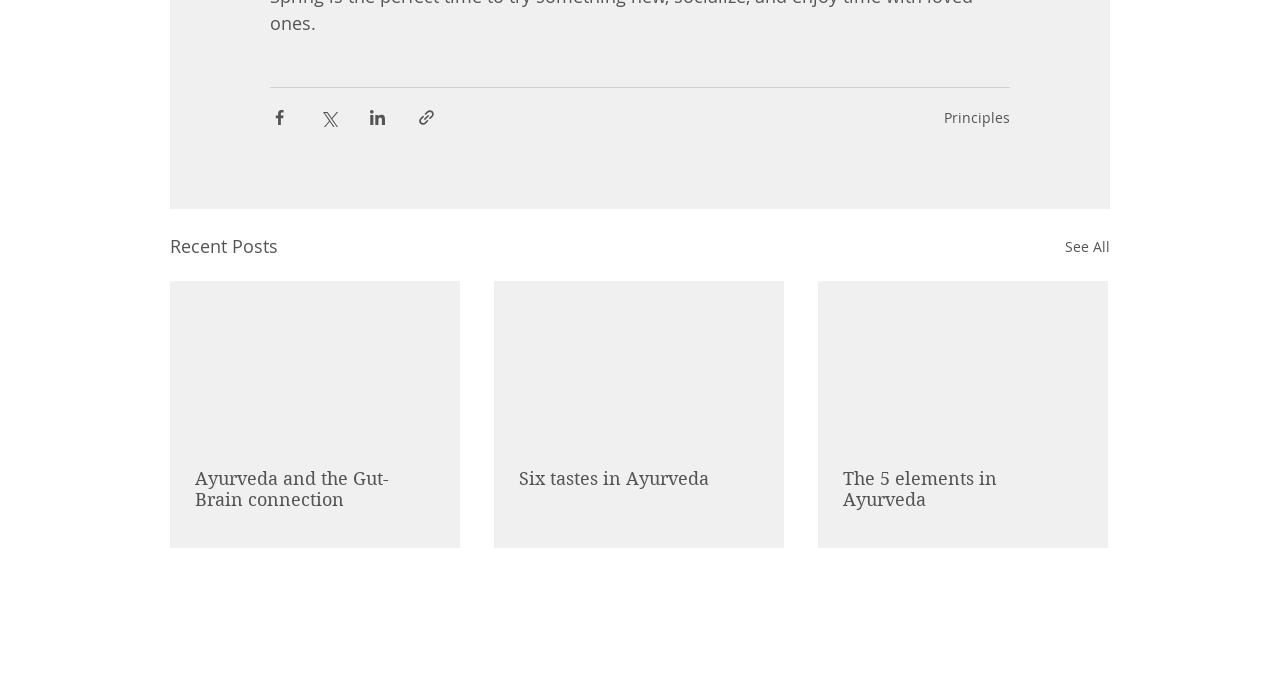Identify the bounding box for the UI element described as: "The 5 elements in Ayurveda". Ensure the coordinates are four float numbers between 0 and 1, formatted as [left, top, right, bottom].

[0.659, 0.68, 0.846, 0.741]